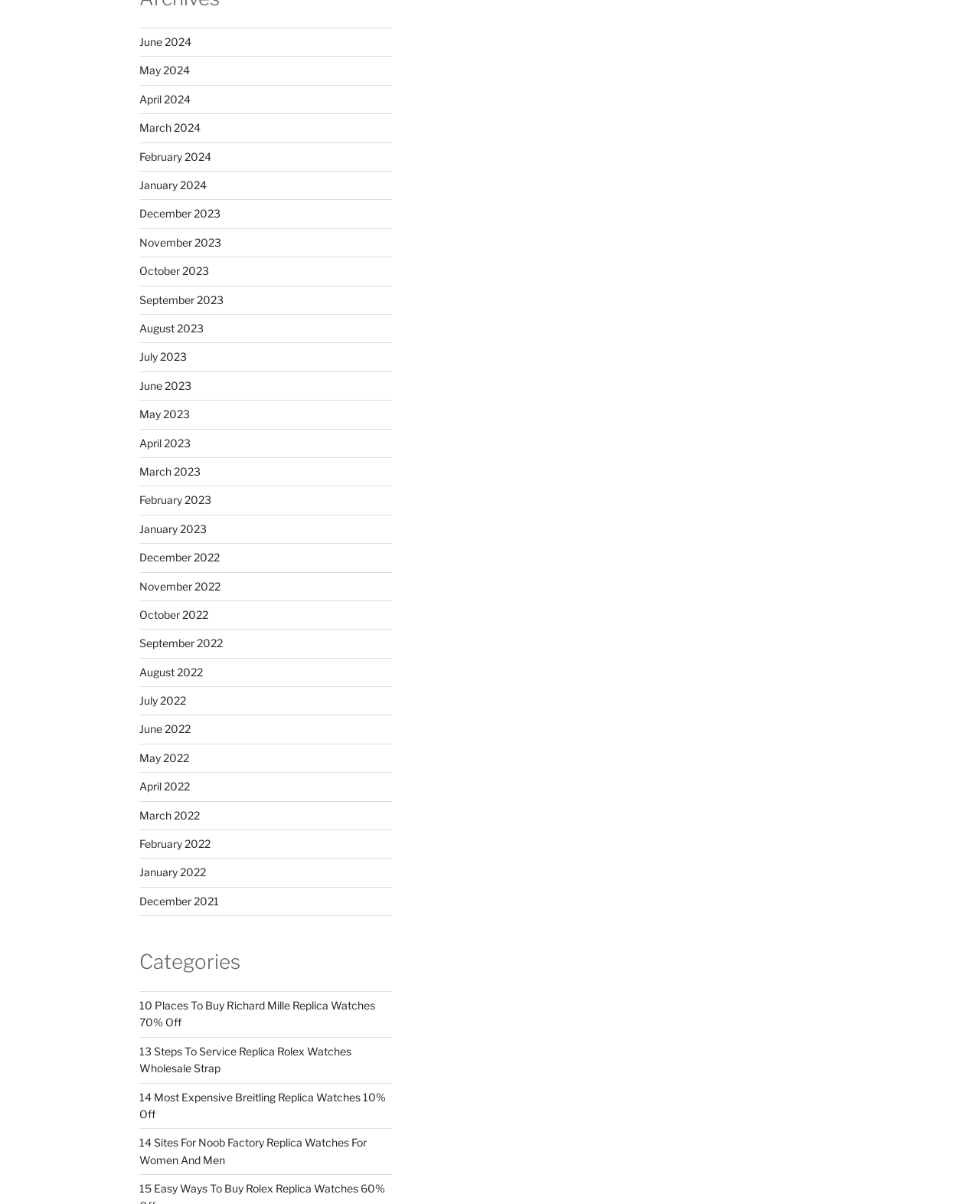What is the vertical position of the 'Categories' heading?
Refer to the screenshot and respond with a concise word or phrase.

Below the month links